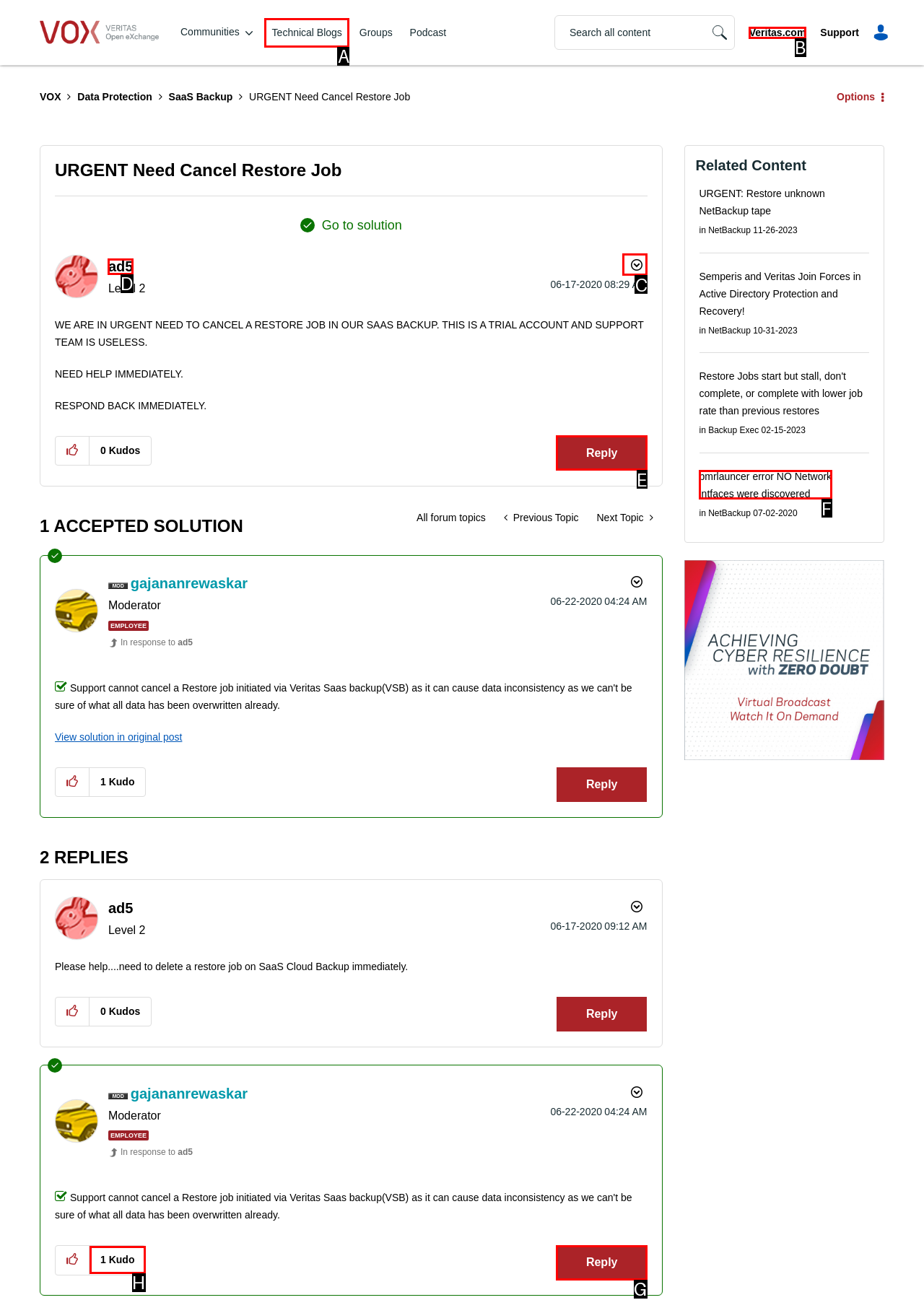Look at the highlighted elements in the screenshot and tell me which letter corresponds to the task: View profile of ad5.

D